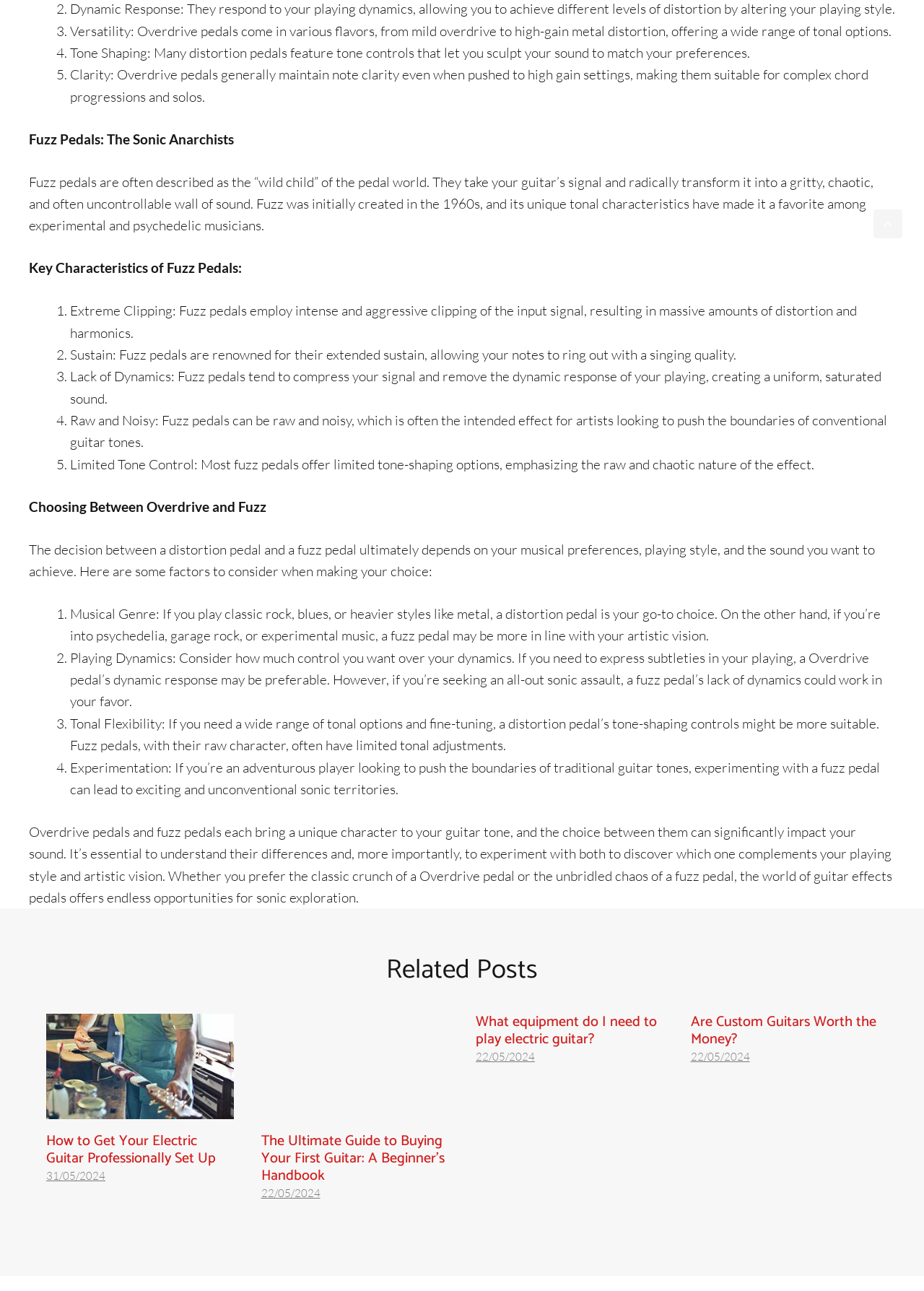Determine the bounding box coordinates for the clickable element to execute this instruction: "View the article 'What equipment do I need to play electric guitar?'". Provide the coordinates as four float numbers between 0 and 1, i.e., [left, top, right, bottom].

[0.515, 0.785, 0.718, 0.812]